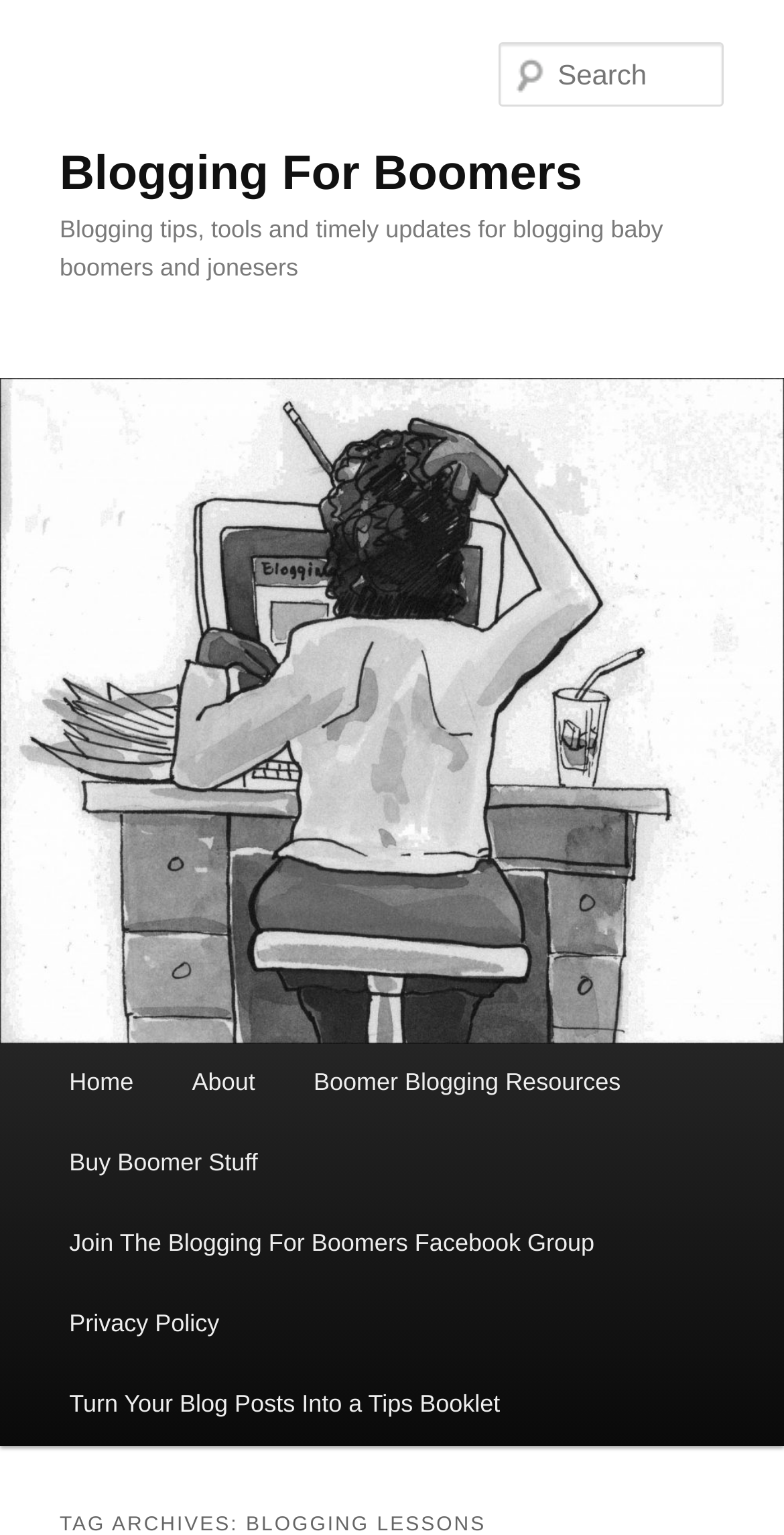Write a detailed summary of the webpage, including text, images, and layout.

The webpage is about "Blogging Lessons" and "Blogging For Boomers", as indicated by the title. At the top-left corner, there are two links, "Skip to primary content" and "Skip to secondary content", which are likely accessibility features. 

Below these links, there is a large heading that reads "Blogging For Boomers", which is also a clickable link. This heading spans almost the entire width of the page. 

Underneath the heading, there is a subheading that provides a brief description of the webpage, stating that it offers "Blogging tips, tools and timely updates for blogging baby boomers and jonesers". 

On the left side of the page, there is a large image with the same title "Blogging For Boomers", which takes up a significant portion of the page's height. 

At the top-right corner, there is a search box labeled "Search". 

The main menu is located at the bottom-left corner of the page, with links to various sections, including "Home", "About", "Boomer Blogging Resources", "Buy Boomer Stuff", "Join The Blogging For Boomers Facebook Group", "Privacy Policy", and "Turn Your Blog Posts Into a Tips Booklet". These links are arranged horizontally and take up a significant portion of the page's width.